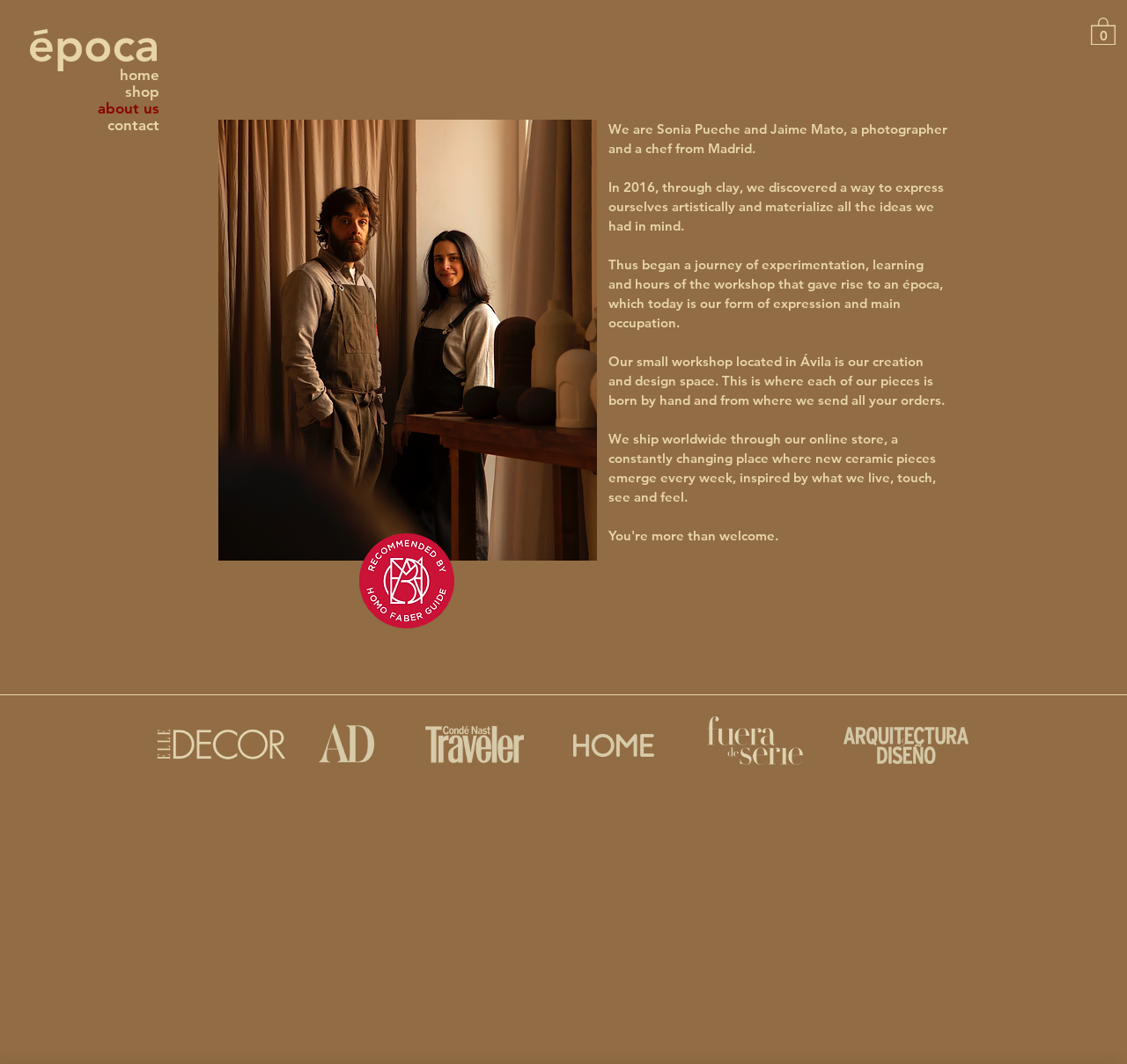Identify the first-level heading on the webpage and generate its text content.

We are Sonia Pueche and Jaime Mato, a photographer and a chef from Madrid.

In 2016, through clay, we discovered a way to express ourselves artistically and materialize all the ideas we had in mind.

Thus began a journey of experimentation, learning and hours of the workshop that gave rise to an época, which today is our form of expression and main occupation.

​Our small workshop located in Ávila is our creation and design space. This is where each of our pieces is born by hand and from where we send all your orders.

​We ship worldwide through our online store, a constantly changing place where new ceramic pieces emerge every week, inspired by what we live, touch, see and feel.

You're more than welcome.